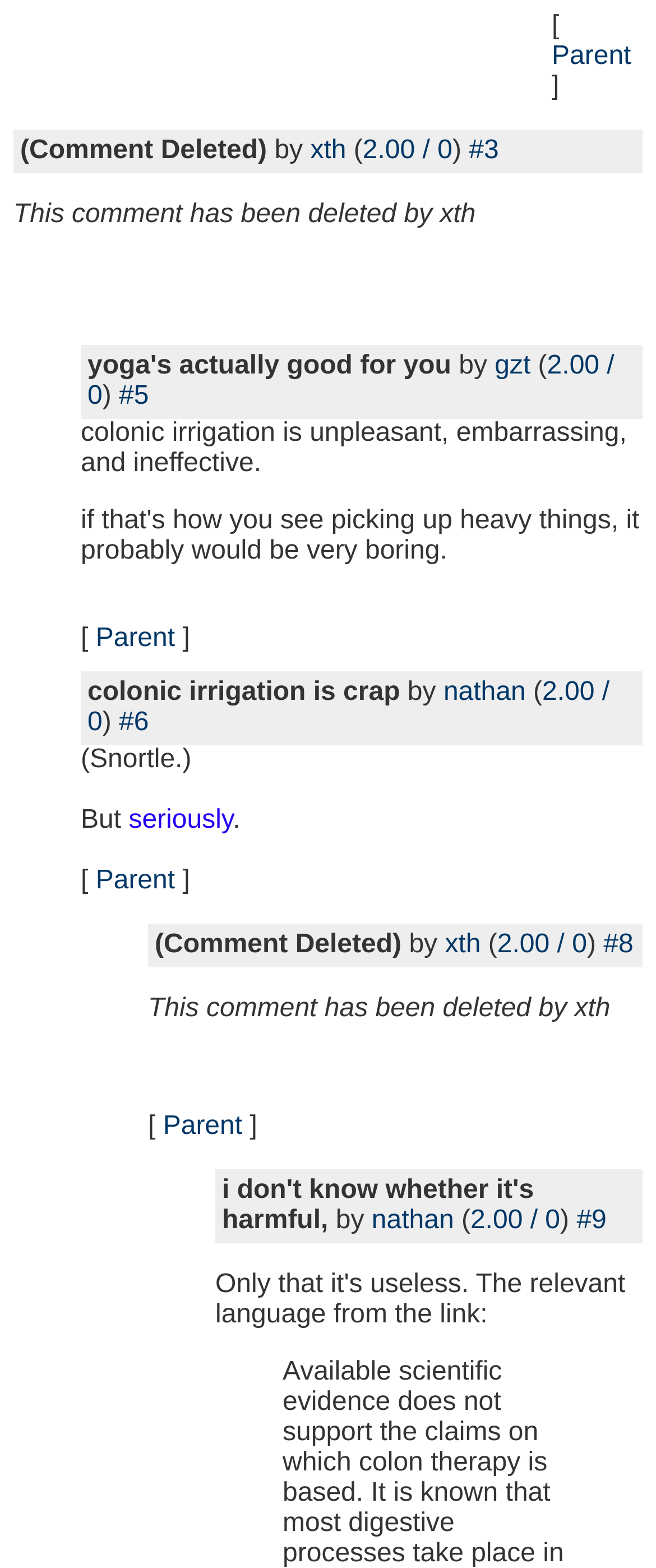Identify the bounding box coordinates of the element that should be clicked to fulfill this task: "Click on the '#5' link". The coordinates should be provided as four float numbers between 0 and 1, i.e., [left, top, right, bottom].

[0.181, 0.244, 0.227, 0.262]